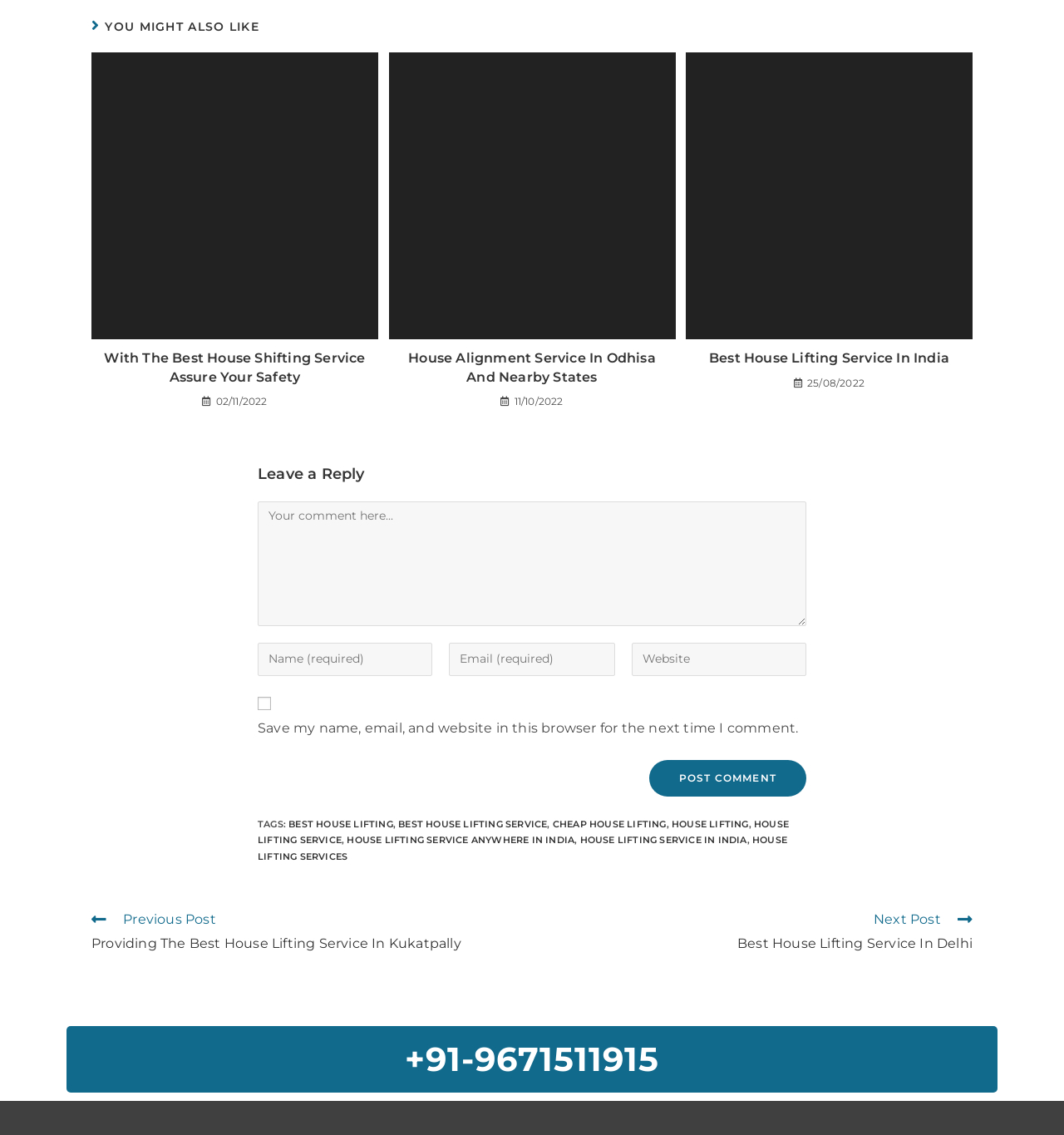Please determine the bounding box coordinates of the area that needs to be clicked to complete this task: 'Enter your comment in the 'Comment' textbox'. The coordinates must be four float numbers between 0 and 1, formatted as [left, top, right, bottom].

[0.242, 0.442, 0.758, 0.552]